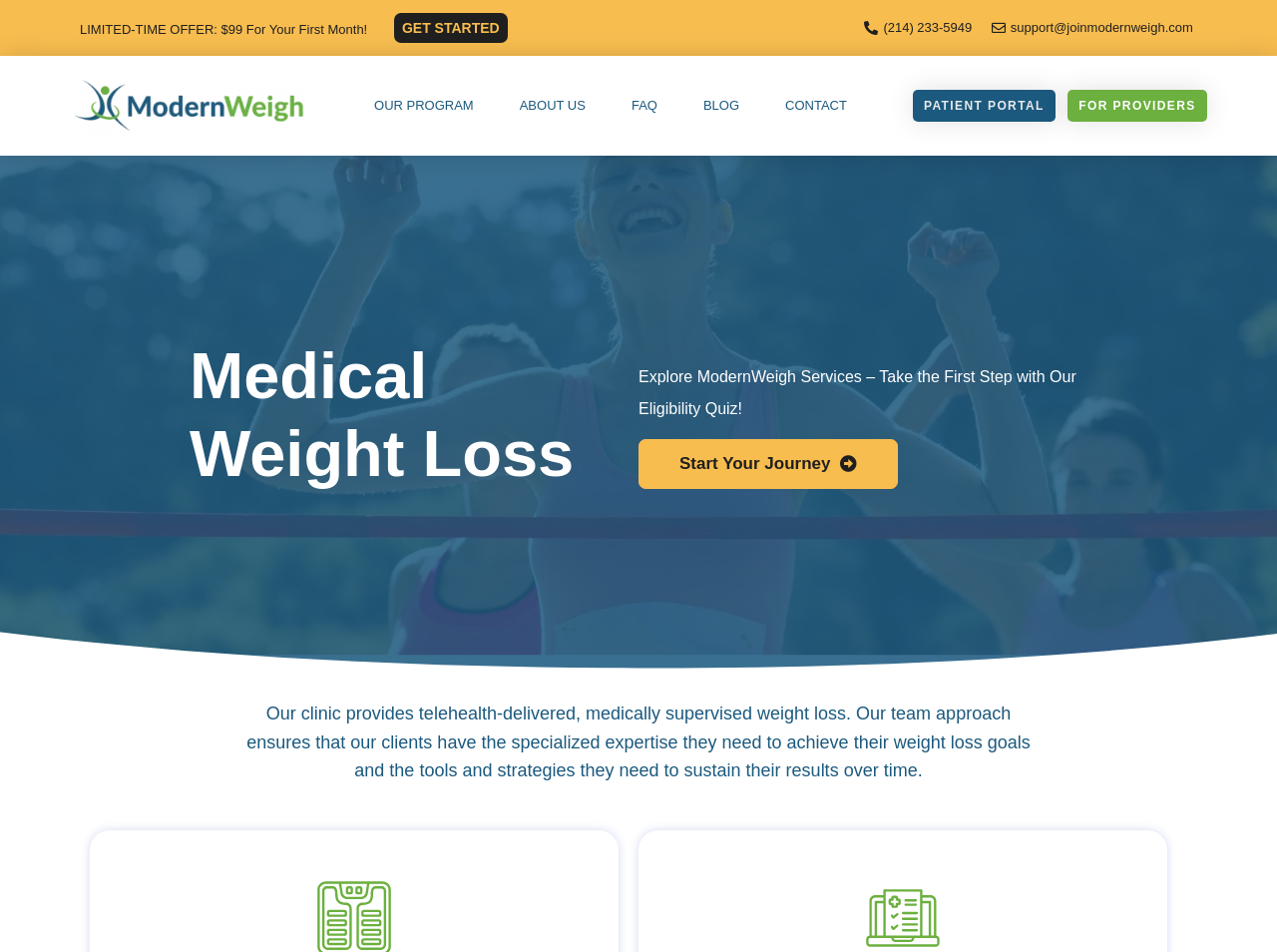Using the provided description parent_node: NEW YORK, find the bounding box coordinates for the UI element. Provide the coordinates in (top-left x, top-left y, bottom-right x, bottom-right y) format, ensuring all values are between 0 and 1.

None